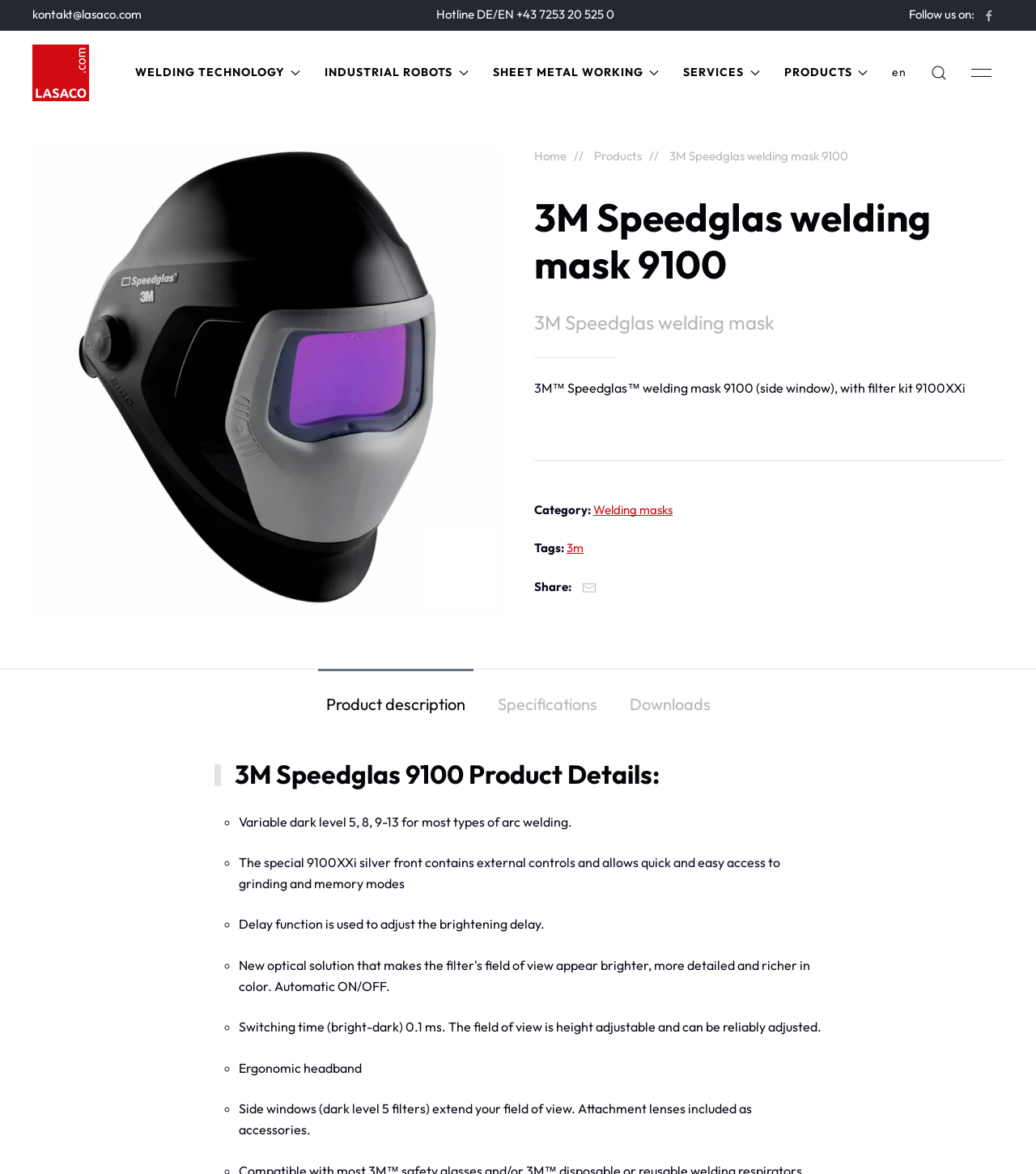Please use the details from the image to answer the following question comprehensively:
What is the contact email of Lasaco?

I found the contact email by looking at the top section of the webpage, where it says 'kontakt@lasaco.com' next to 'Hotline DE/EN +43 7253 20 525 0'.